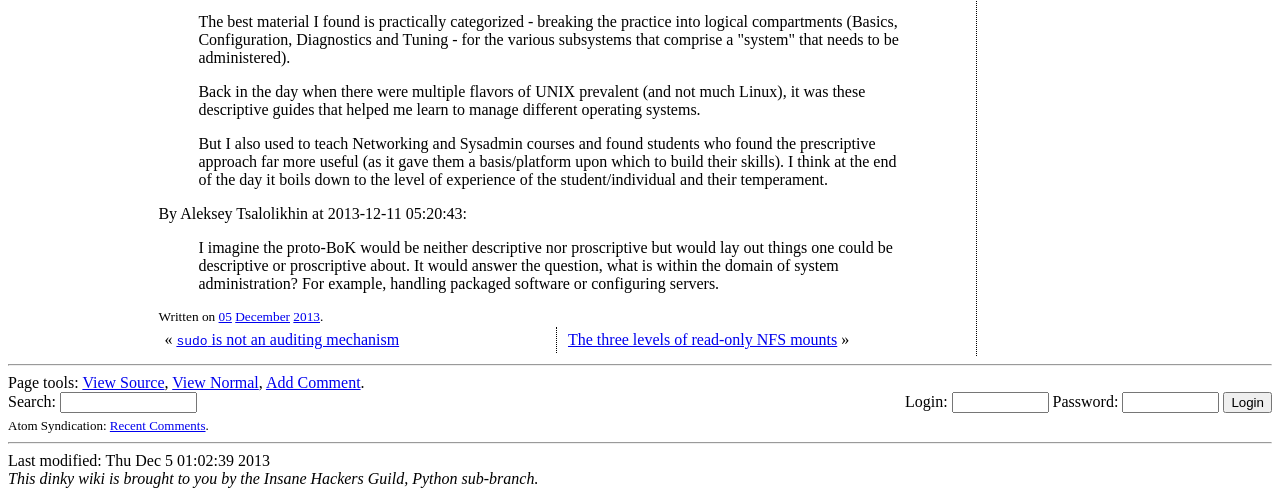Identify the bounding box coordinates for the UI element mentioned here: "December". Provide the coordinates as four float values between 0 and 1, i.e., [left, top, right, bottom].

[0.184, 0.623, 0.227, 0.653]